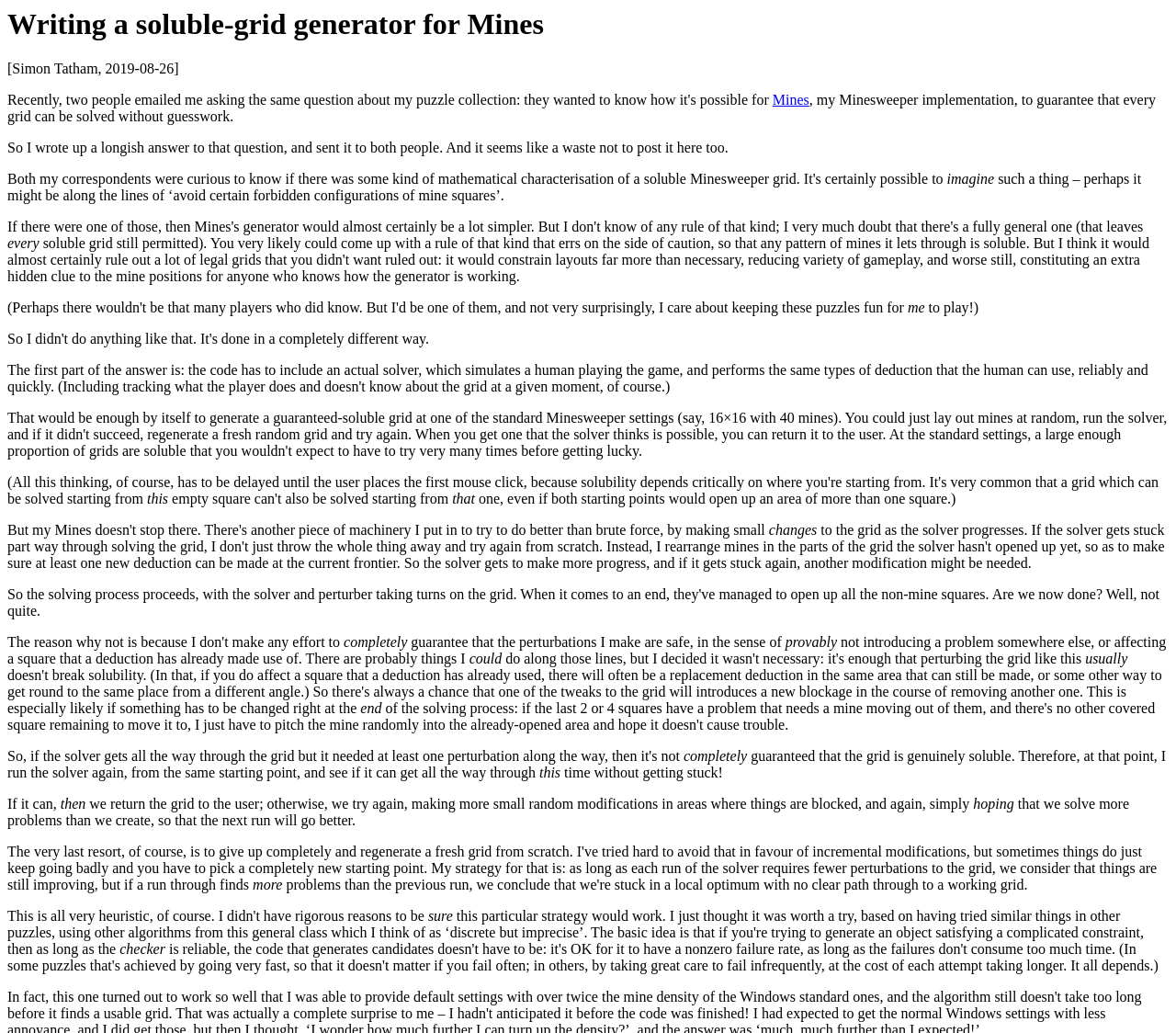What does the author do if the solver gets stuck?
With the help of the image, please provide a detailed response to the question.

According to the article, if the solver gets stuck, the author tries again, making more small random modifications in areas where things are blocked, in the hope of solving more problems than creating new ones.